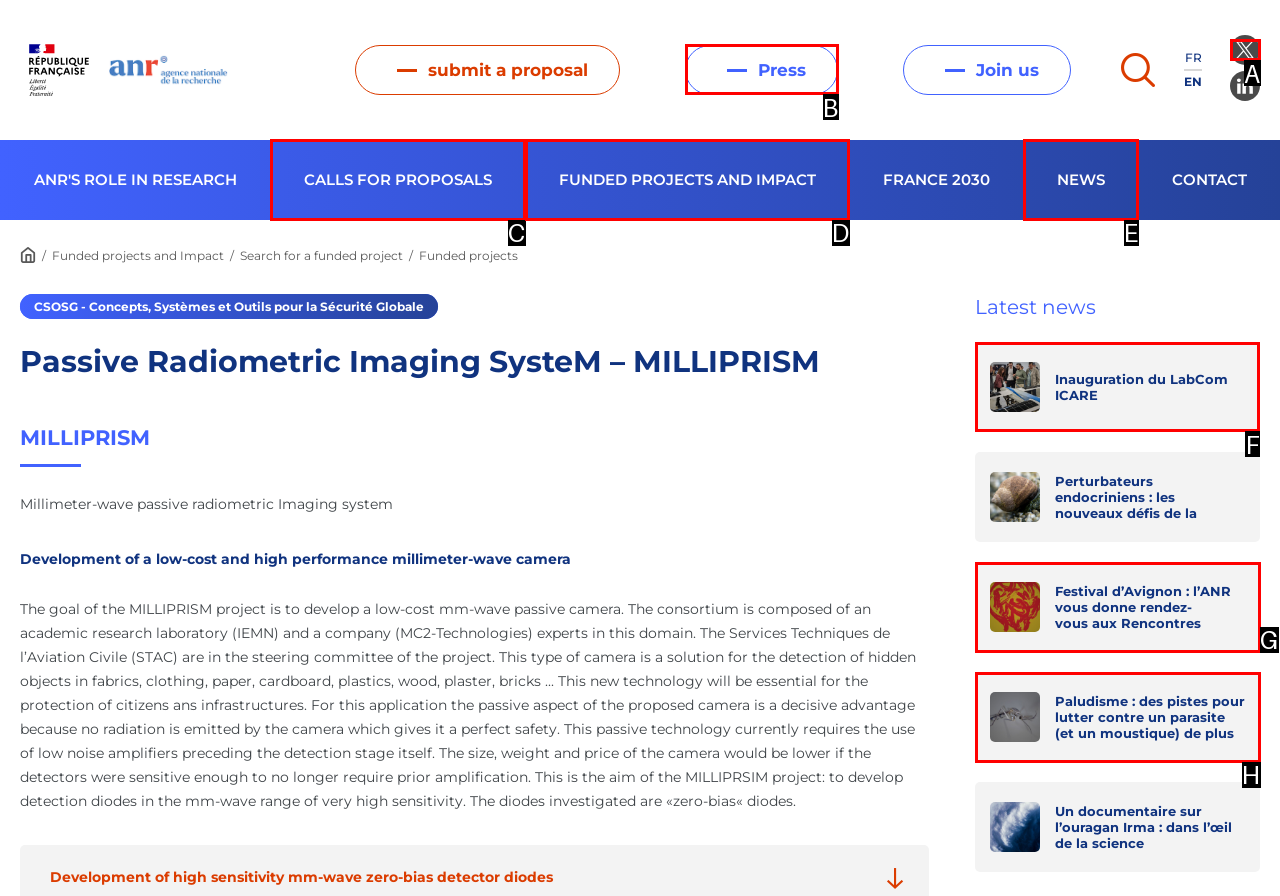Choose the HTML element that should be clicked to achieve this task: Read the latest news
Respond with the letter of the correct choice.

F